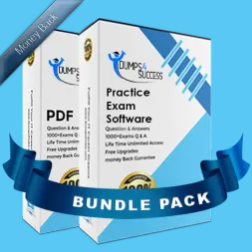Illustrate the scene in the image with a detailed description.

The image features a product package labeled as "Bundle Pack" from "Dumps4Success," highlighting a combination of study materials for exam preparation. The design showcases two distinct boxes: one labeled "PDF" and the other "Practice Exam Software." Each box is illustrated with bullet points detailing the offerings, including "1000+ Exam Questions & Answers," "Life Time Unlimited Access," and a "Money Back Guarantee." A ribbon across the top left corner emphasizes the "Money Back" assurance, suggesting confidence in the quality and effectiveness of the materials provided. The background is a vibrant blue, enhancing the visibility and appeal of the product. This bundle pack is tailored for those preparing for AICPA CPA-Auditing exams and aims to support learners with reliable resources.